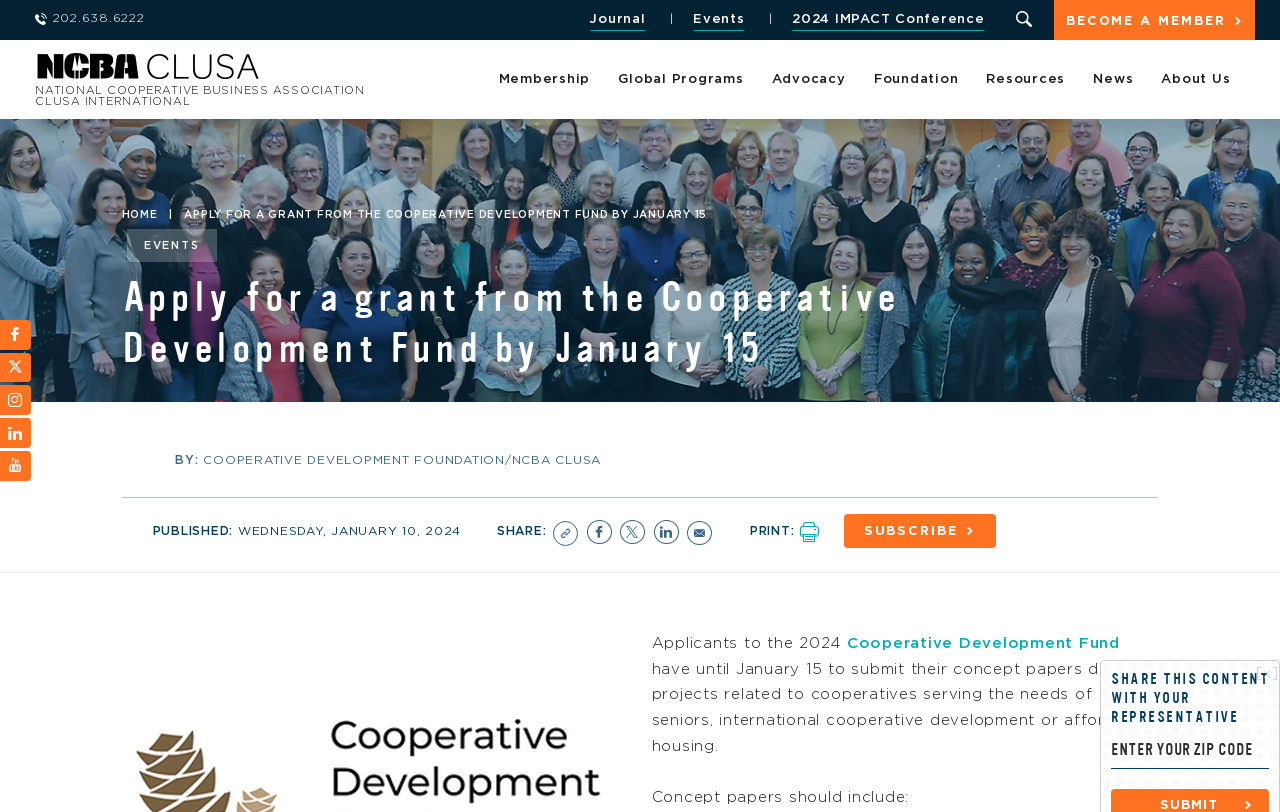Identify the bounding box coordinates of the element that should be clicked to fulfill this task: "Call the phone number". The coordinates should be provided as four float numbers between 0 and 1, i.e., [left, top, right, bottom].

[0.027, 0.0, 0.125, 0.046]